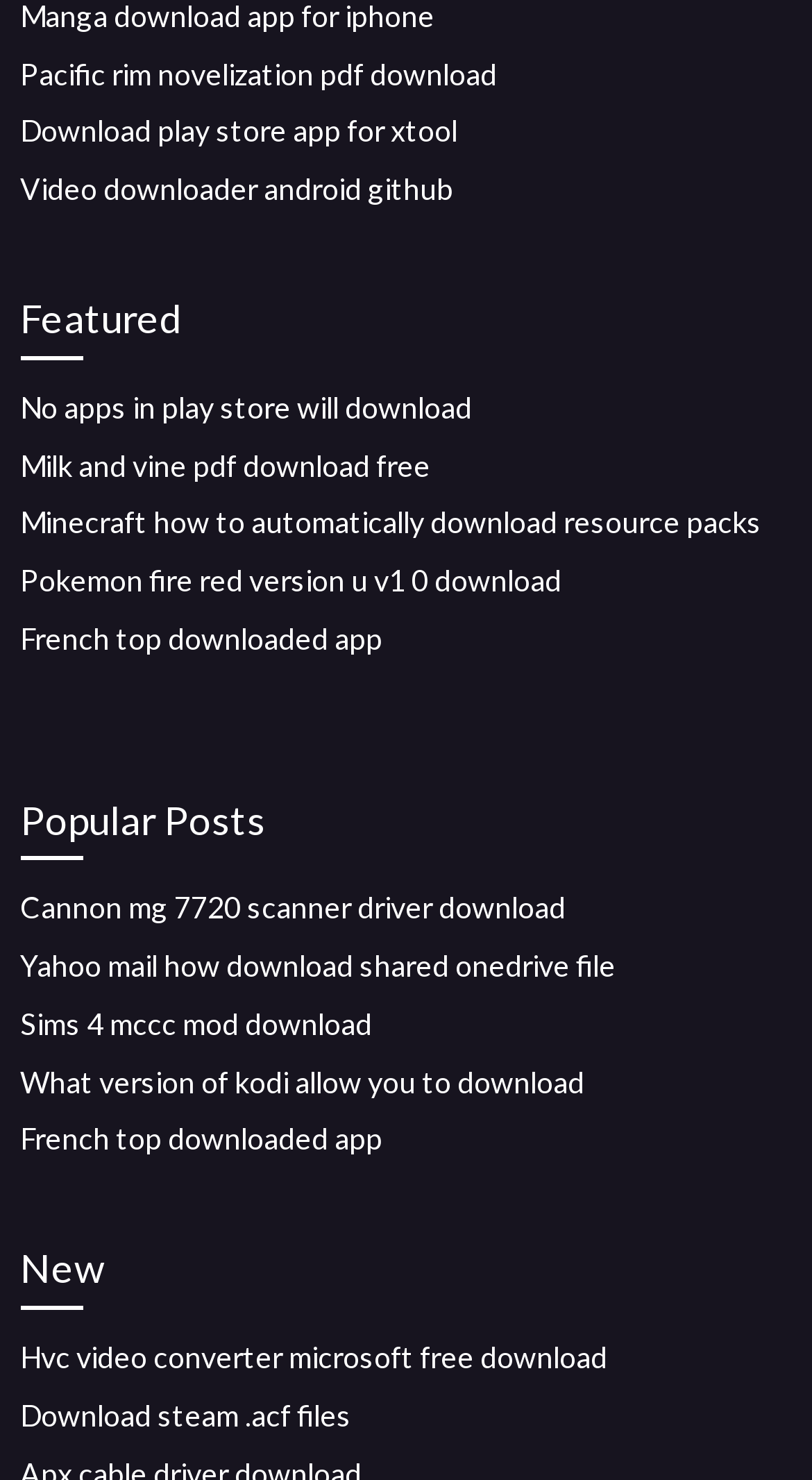Find the bounding box coordinates for the area that should be clicked to accomplish the instruction: "Go to page 2".

None